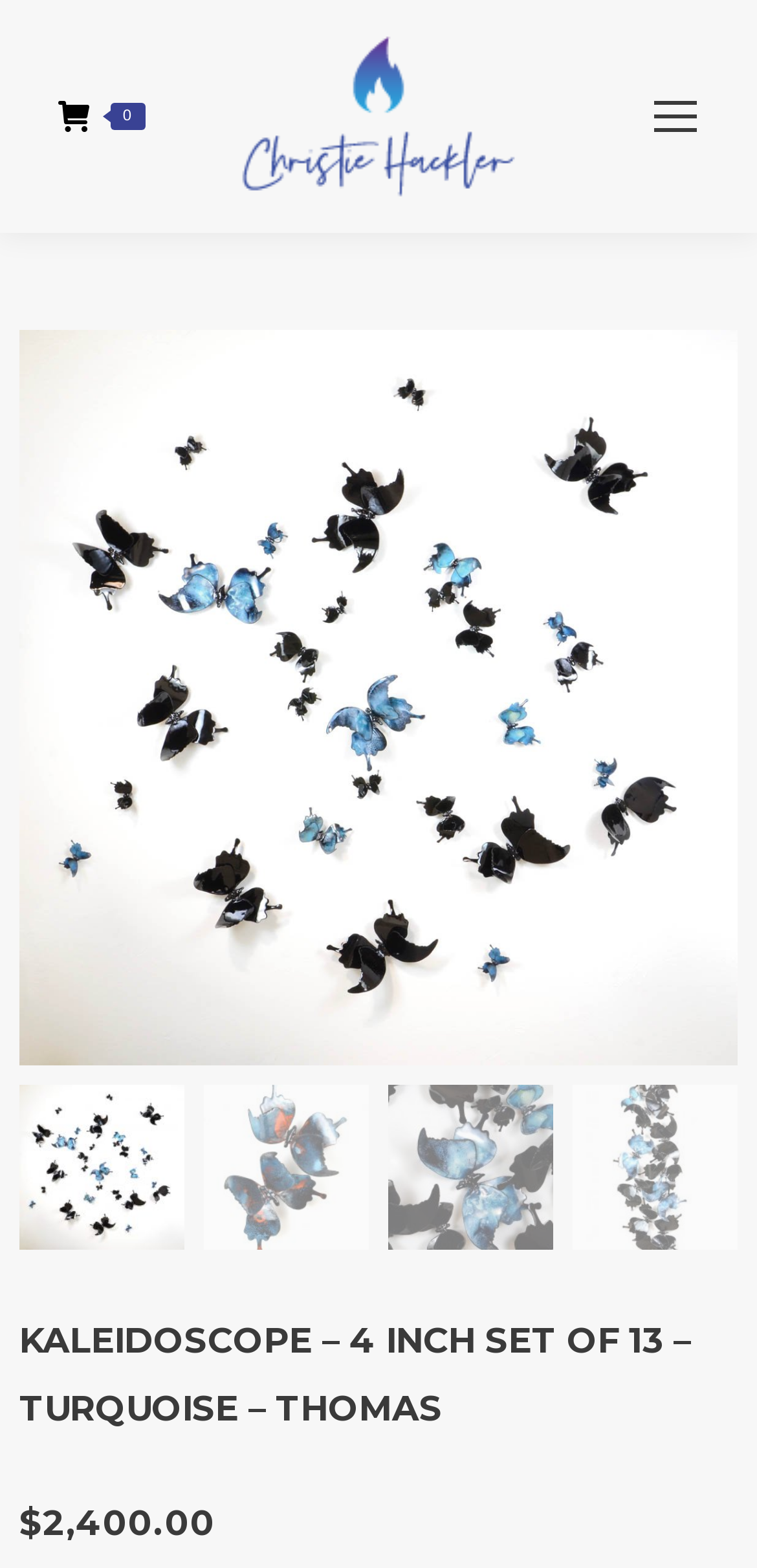From the webpage screenshot, predict the bounding box of the UI element that matches this description: "aria-label="Mobile menu icon"".

[0.862, 0.059, 0.923, 0.089]